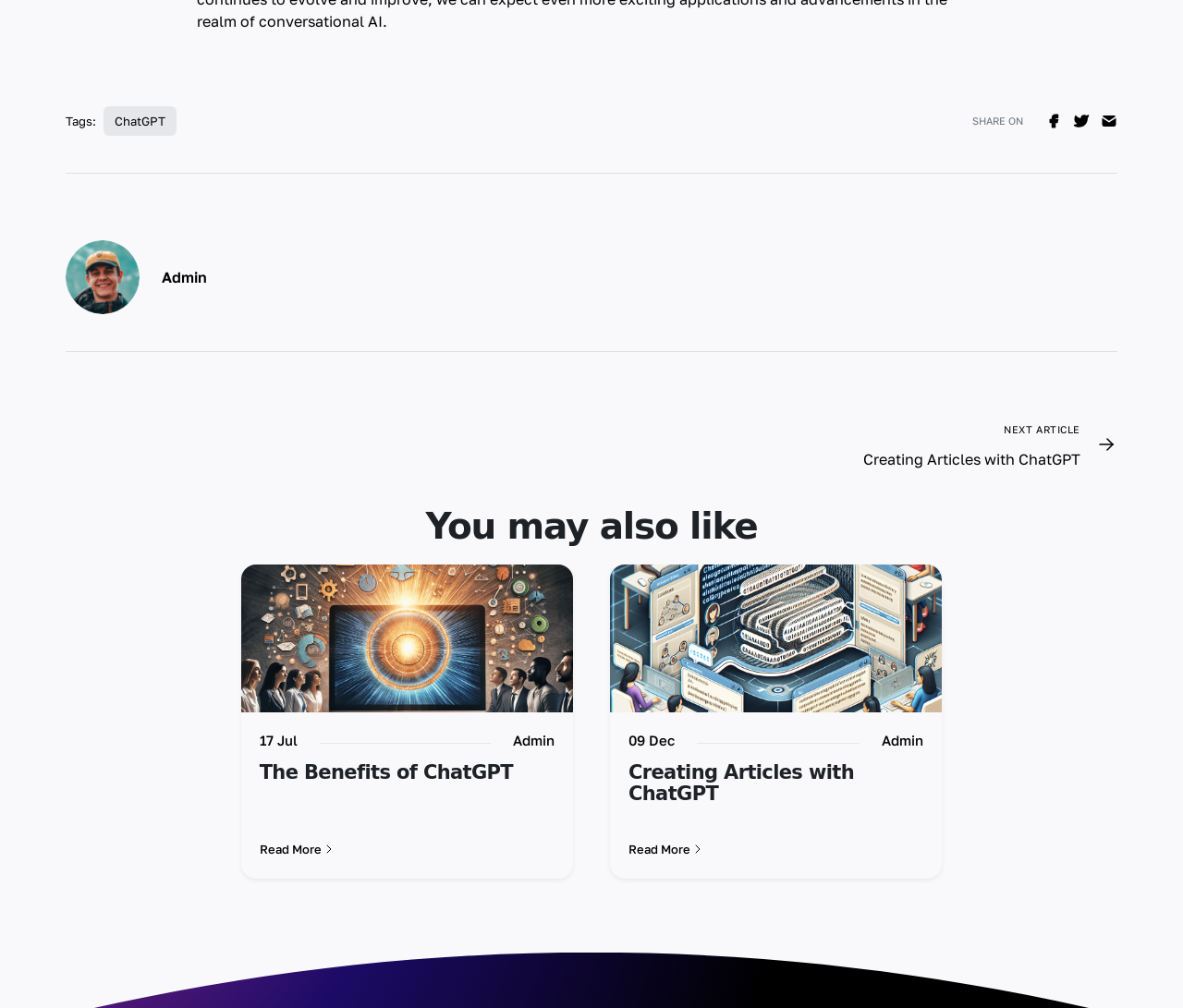Kindly determine the bounding box coordinates for the clickable area to achieve the given instruction: "Click on the 'ChatGPT' link".

[0.088, 0.105, 0.149, 0.135]